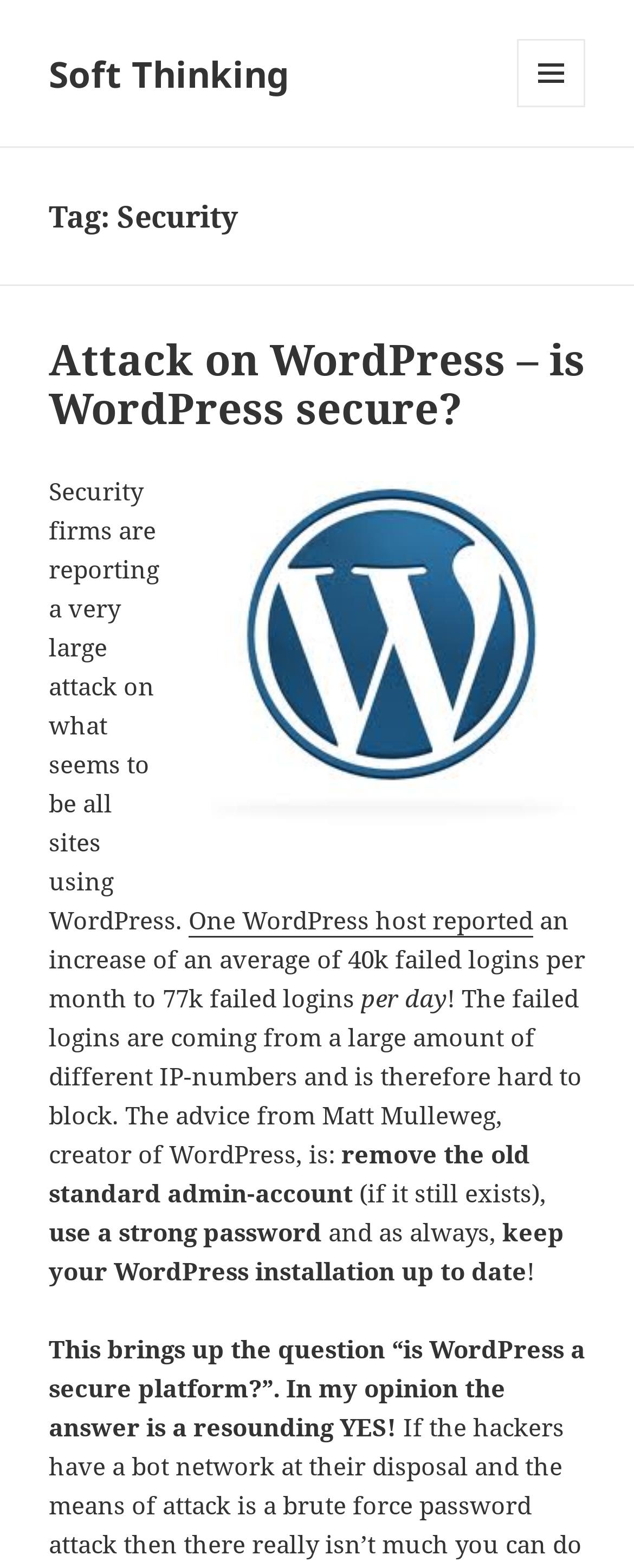What is the increase in failed logins per month?
Answer the question with a single word or phrase, referring to the image.

40k to 77k